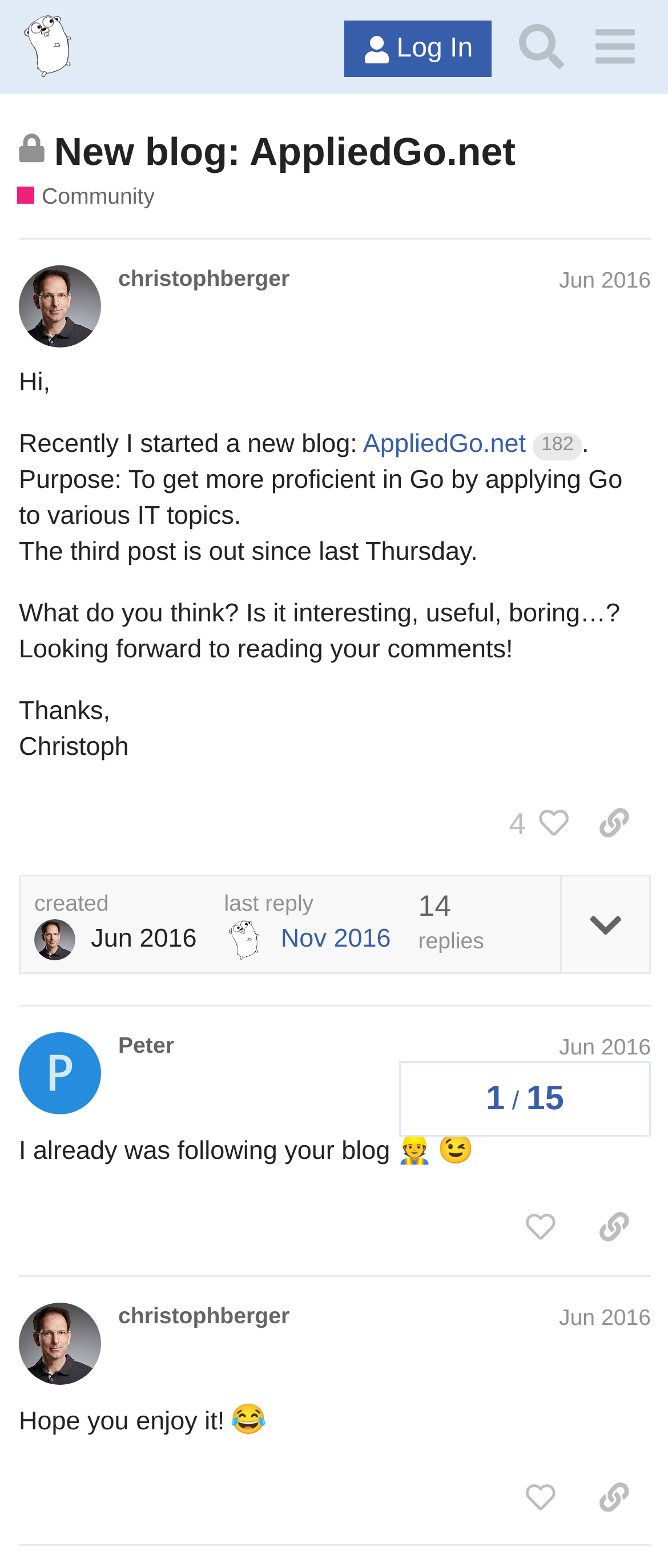Please find the top heading of the webpage and generate its text.

New blog: AppliedGo.net